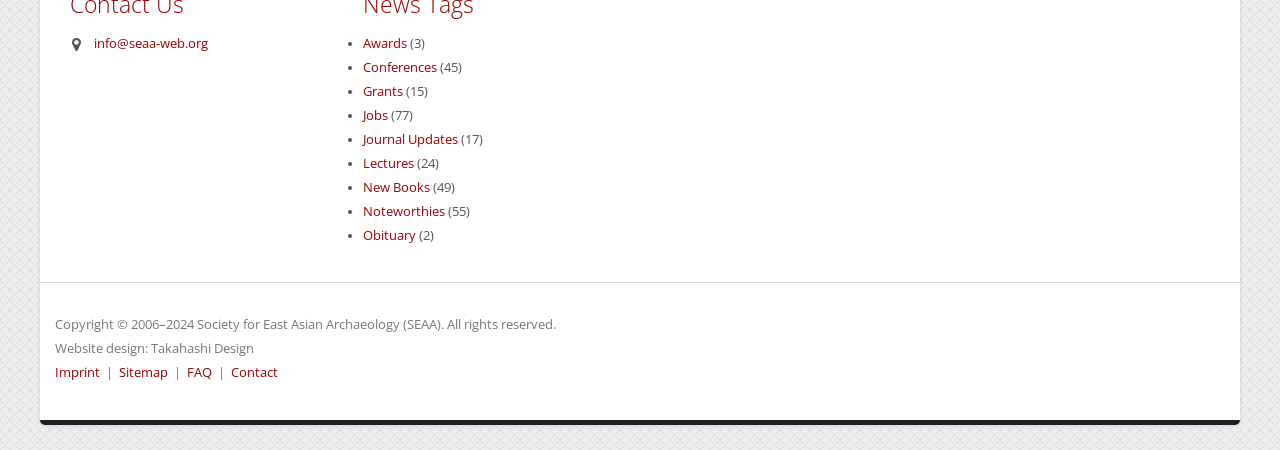Pinpoint the bounding box coordinates of the area that must be clicked to complete this instruction: "Subscribe to the latest news".

None